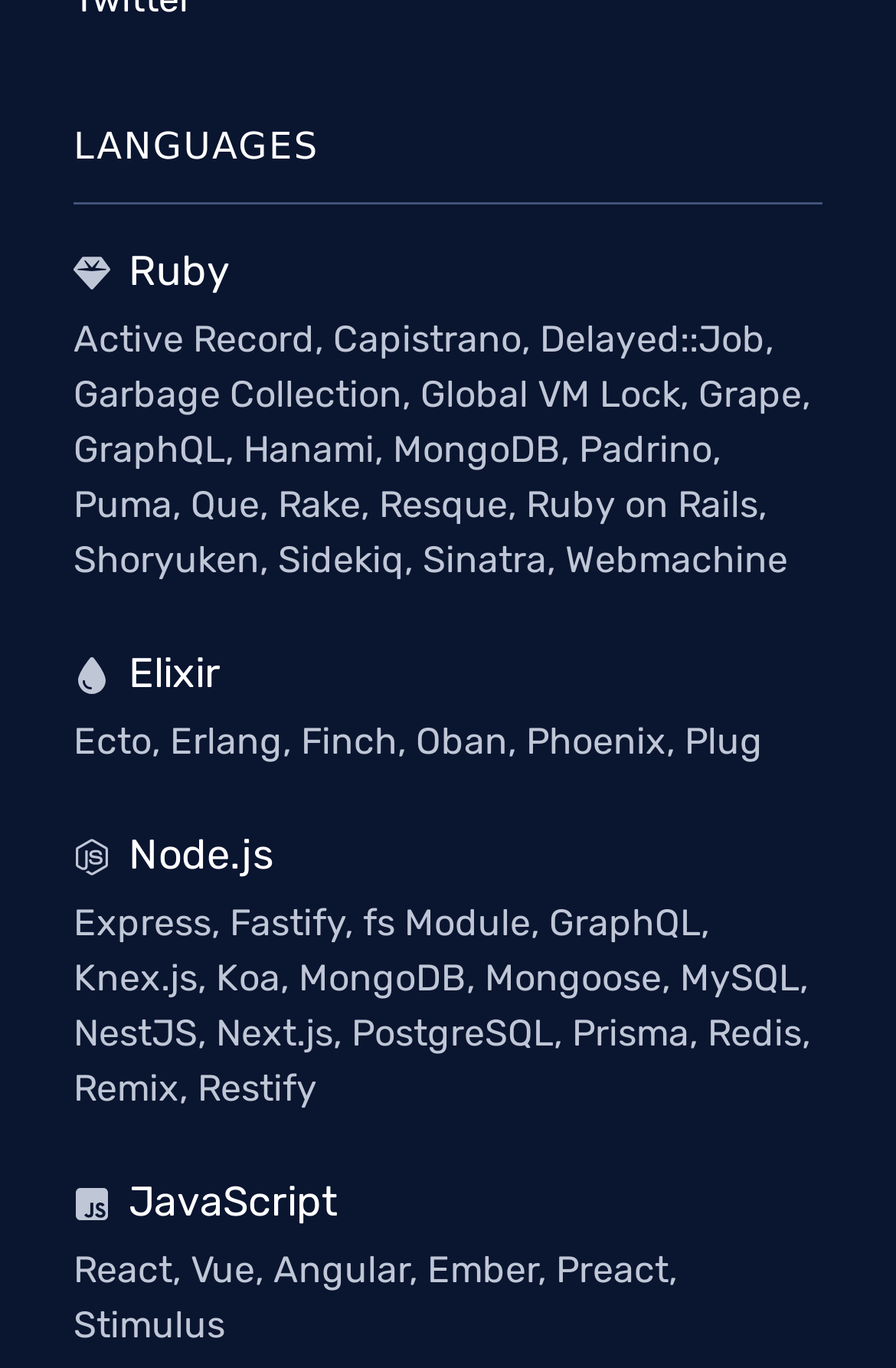Locate the bounding box coordinates of the area you need to click to fulfill this instruction: 'Check out Phoenix'. The coordinates must be in the form of four float numbers ranging from 0 to 1: [left, top, right, bottom].

[0.587, 0.526, 0.744, 0.558]